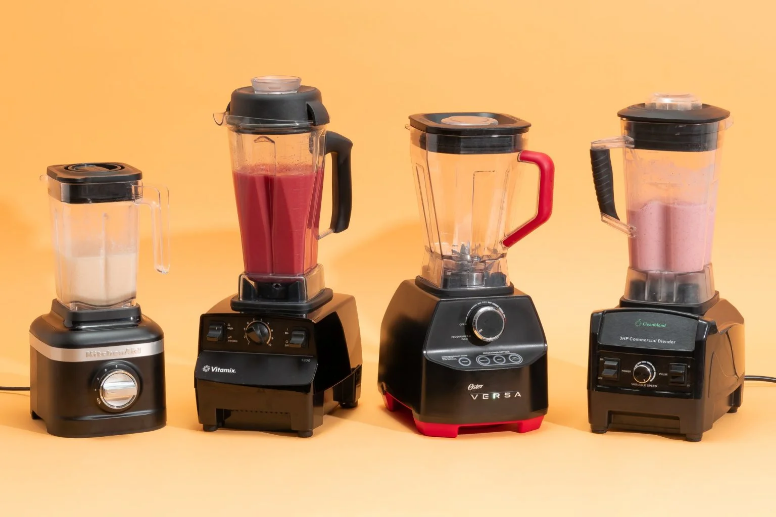Analyze the image and describe all the key elements you observe.

The image showcases a row of four distinct blenders set against a bright orange backdrop, highlighting their modern designs and functionalities. From left to right, the first blender is a KitchenAid model, featuring a sleek silver and black design with a short, smooth container ideal for smaller batches. Next is a Vitamix blender, known for its robust motor and larger capacity, standing tall with a rich black finish, perfect for professional-grade blending. In the center is an Oster Versa blender, distinguished by its red accents and a dial for speed adjustments, showcasing versatility for various culinary tasks. Finally, the last blender, a NutriBullet model, is compact and user-friendly, designed for smoothies and nutrient extraction. This display not only emphasizes the variety of blenders available for enhancing culinary experiences but also aligns with the article’s theme of mastering the Oster blender for creating delicious culinary delights.